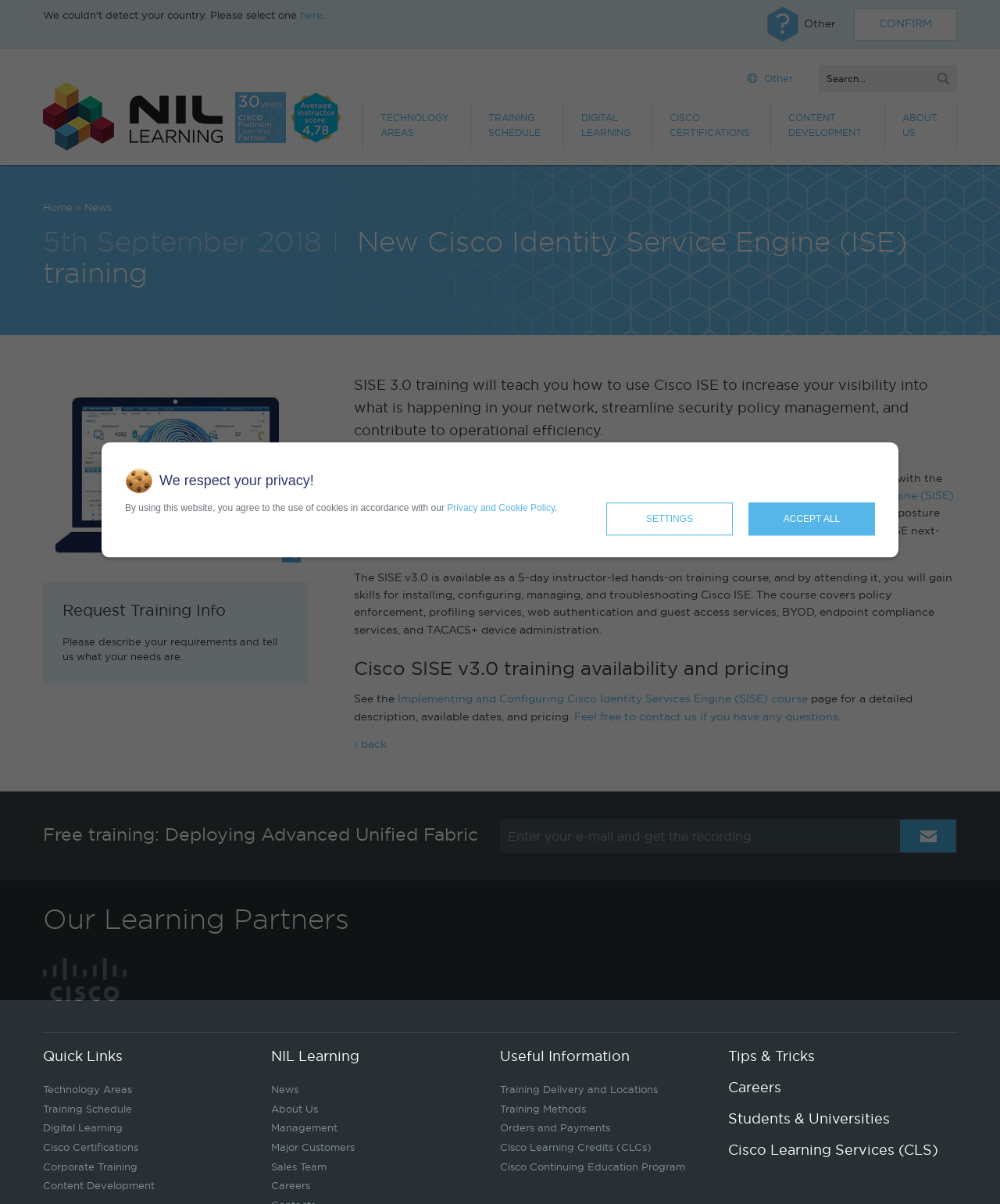Respond to the following query with just one word or a short phrase: 
How many days is the SISE v3.0 training course?

5 days